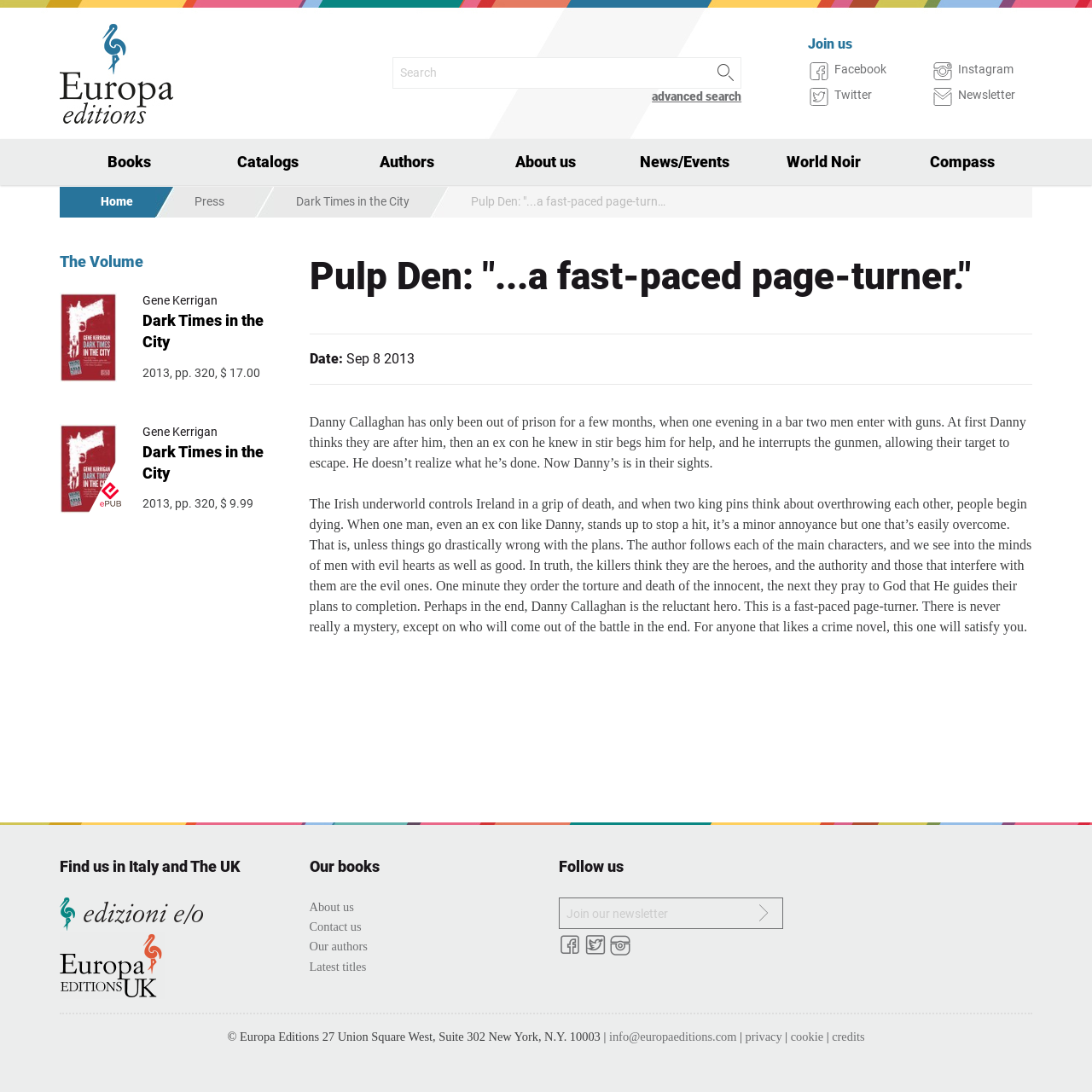Please examine the image and provide a detailed answer to the question: What is the price of the book in paperback?

I found the answer by looking at the text '$ 9.99' which is located near the book title and author, indicating that it is the price of the book in paperback.